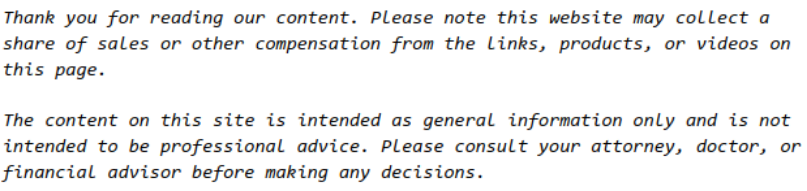Answer briefly with one word or phrase:
What type of professionals are quoted in the article?

Dental professionals